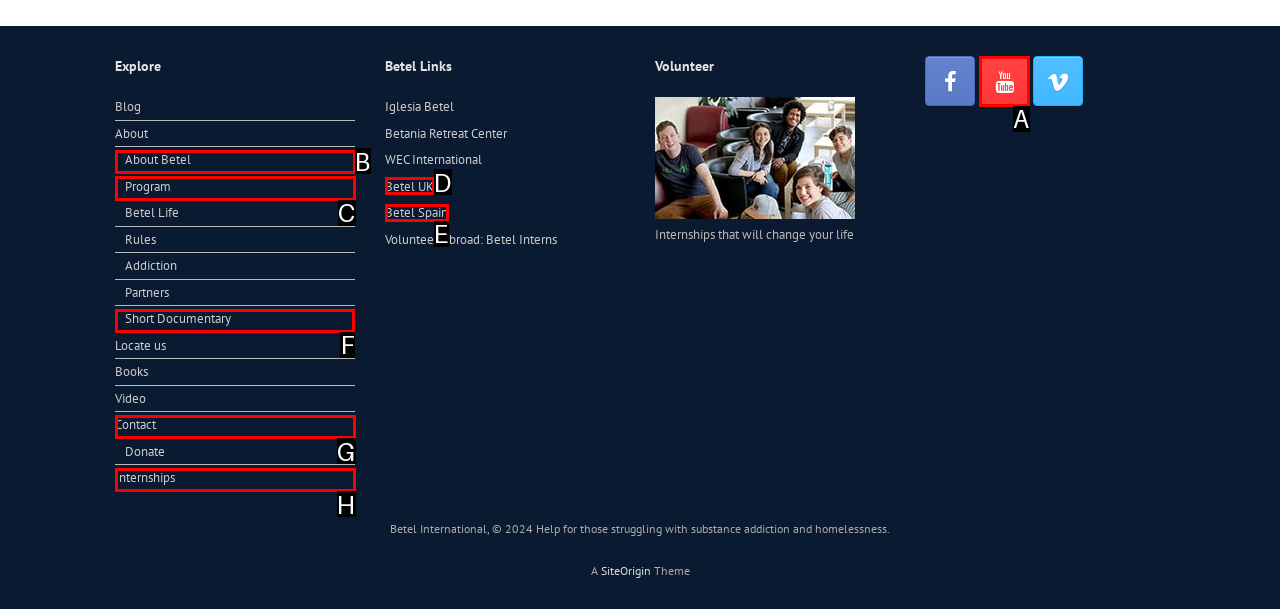Determine which HTML element I should select to execute the task: Watch Short Documentary
Reply with the corresponding option's letter from the given choices directly.

F